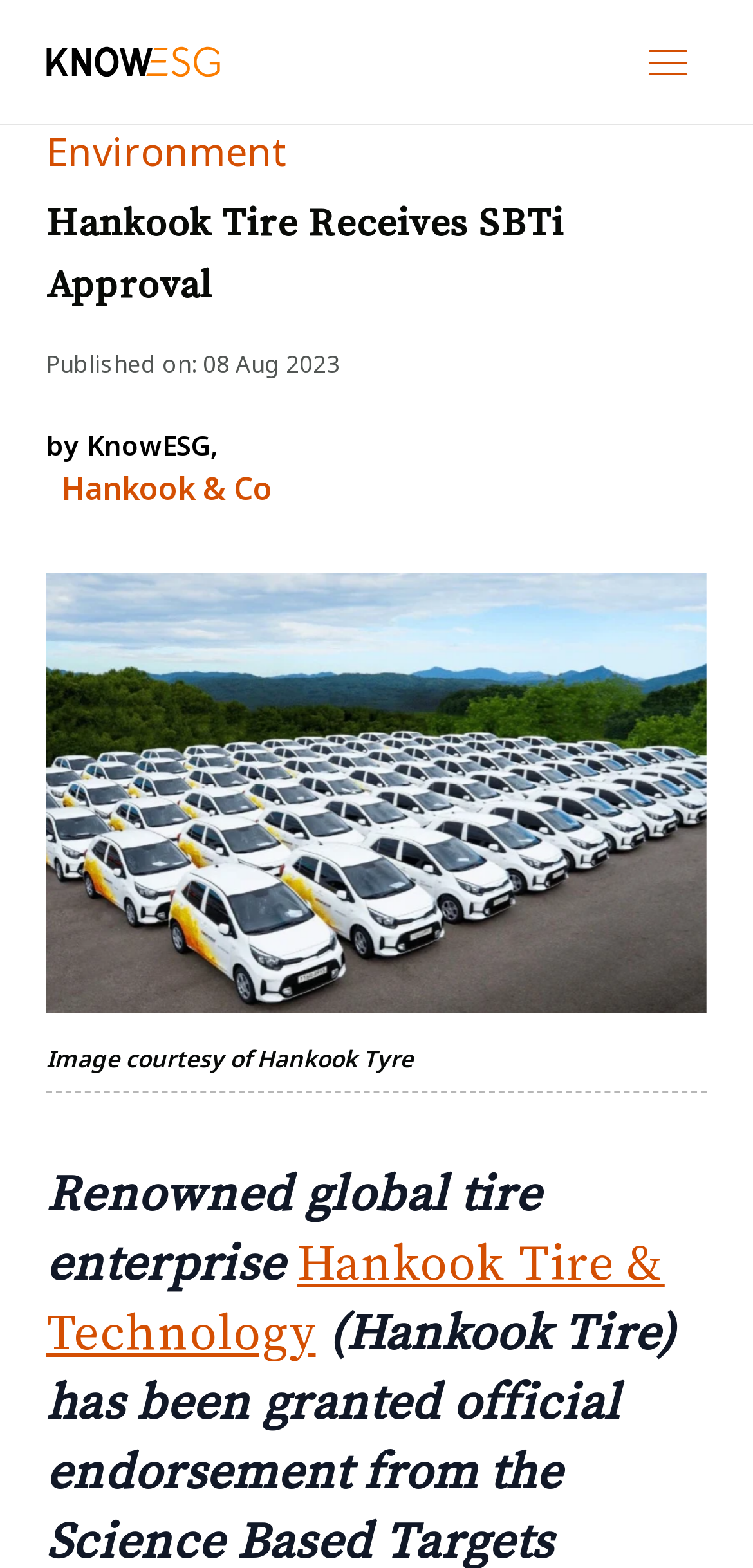Who is the author of this article?
Please answer the question with a single word or phrase, referencing the image.

KnowESG